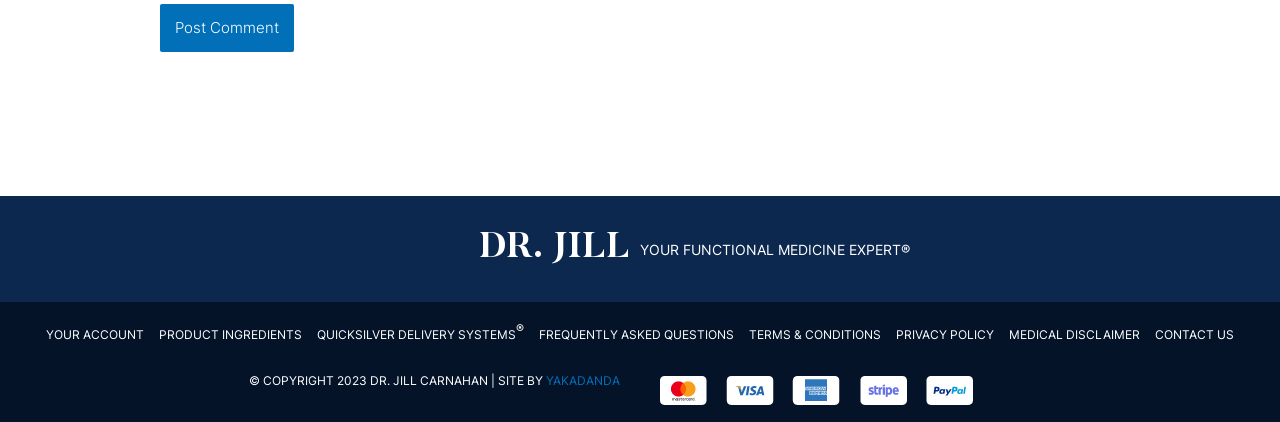Find the bounding box coordinates for the area you need to click to carry out the instruction: "Contact us". The coordinates should be four float numbers between 0 and 1, indicated as [left, top, right, bottom].

[0.902, 0.74, 0.964, 0.849]